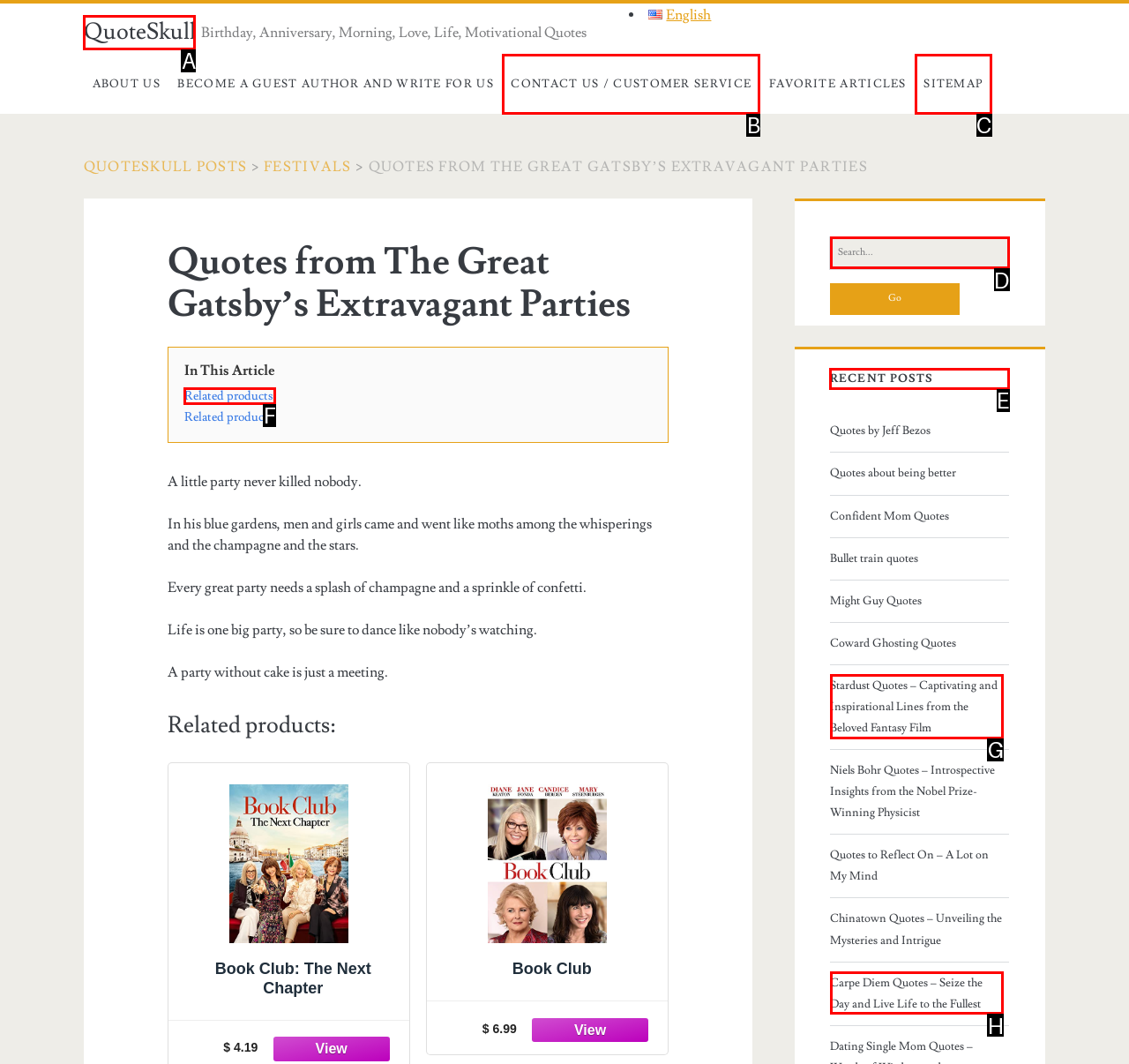Pick the right letter to click to achieve the task: Click on Automobiles category
Answer with the letter of the correct option directly.

None